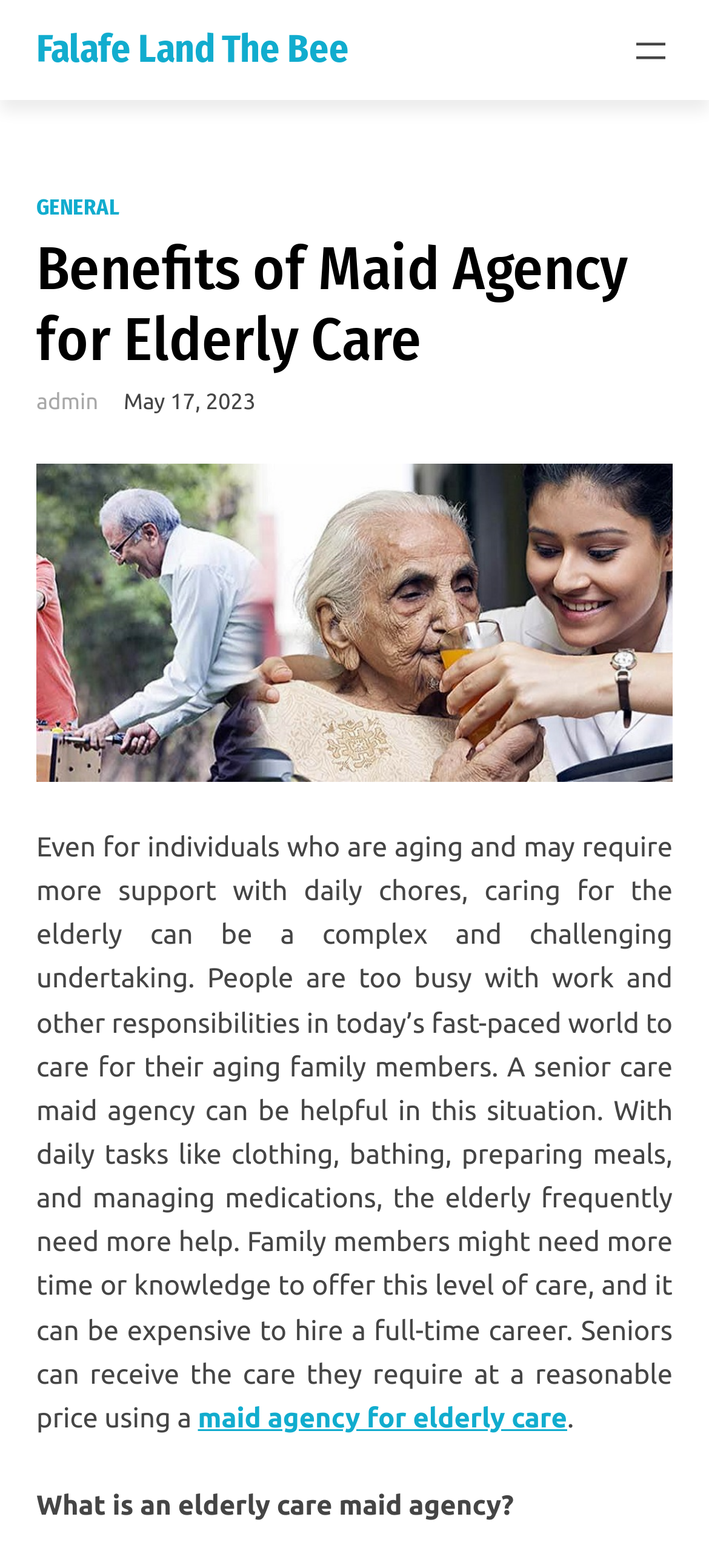Provide the bounding box coordinates of the UI element this sentence describes: "General".

[0.051, 0.124, 0.169, 0.141]